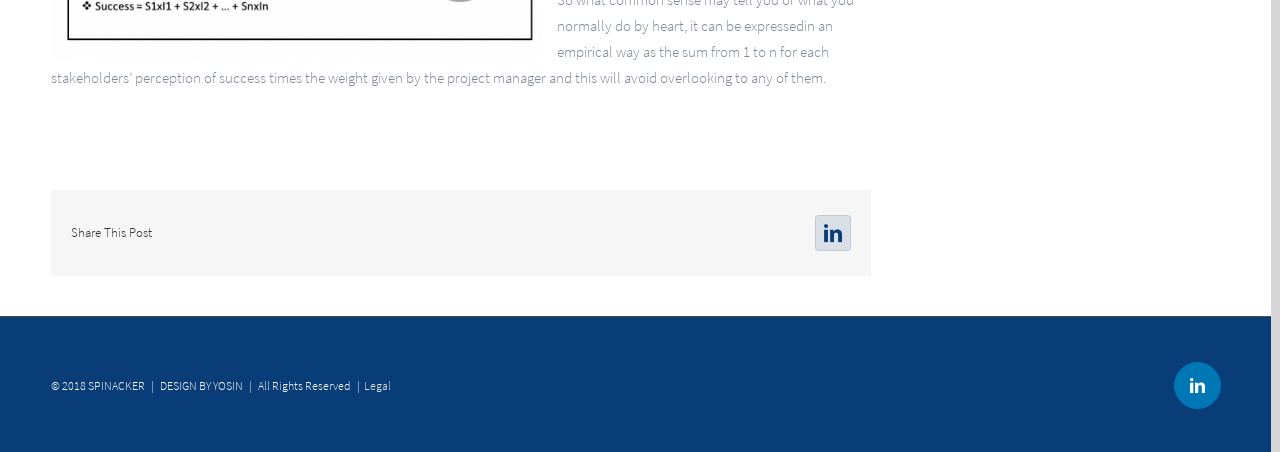Answer the question with a brief word or phrase:
What is the text above the 'Share This Post' heading?

stakeholders’ perception of success